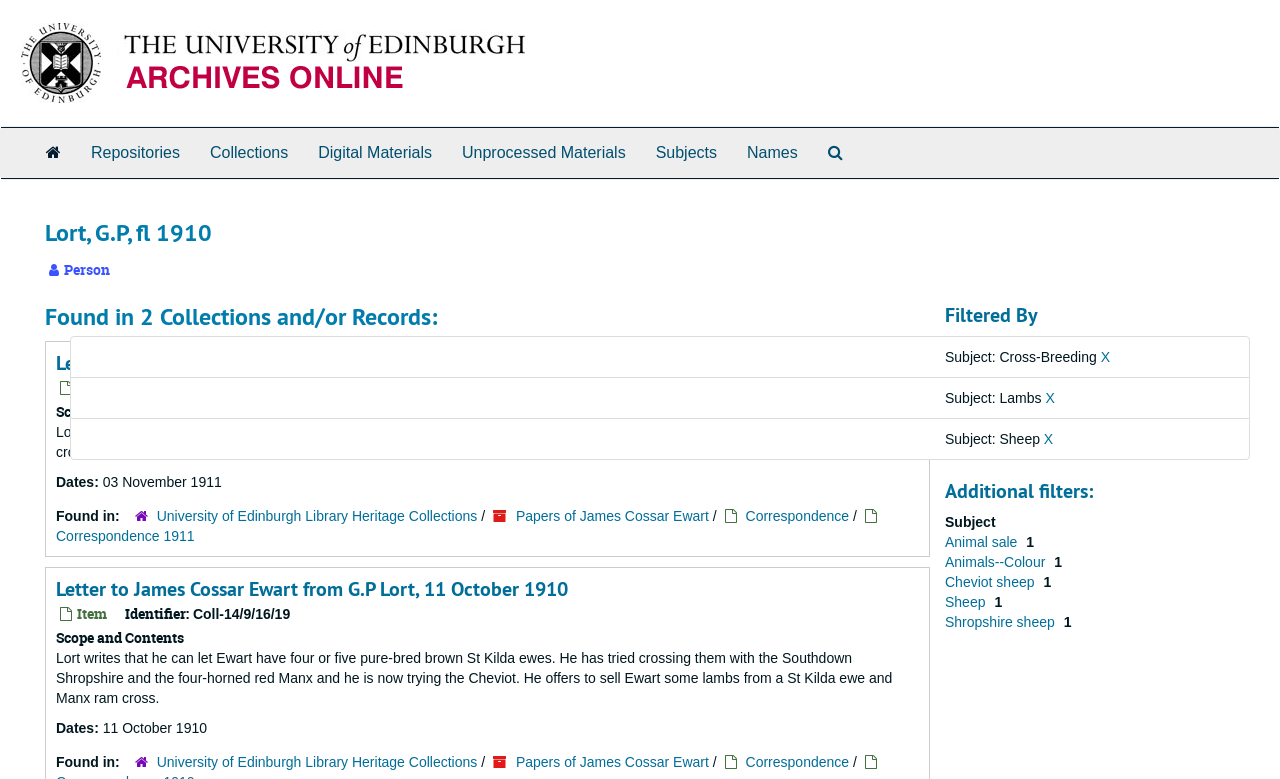What is the name of the person mentioned in the webpage? Examine the screenshot and reply using just one word or a brief phrase.

G.P Lort